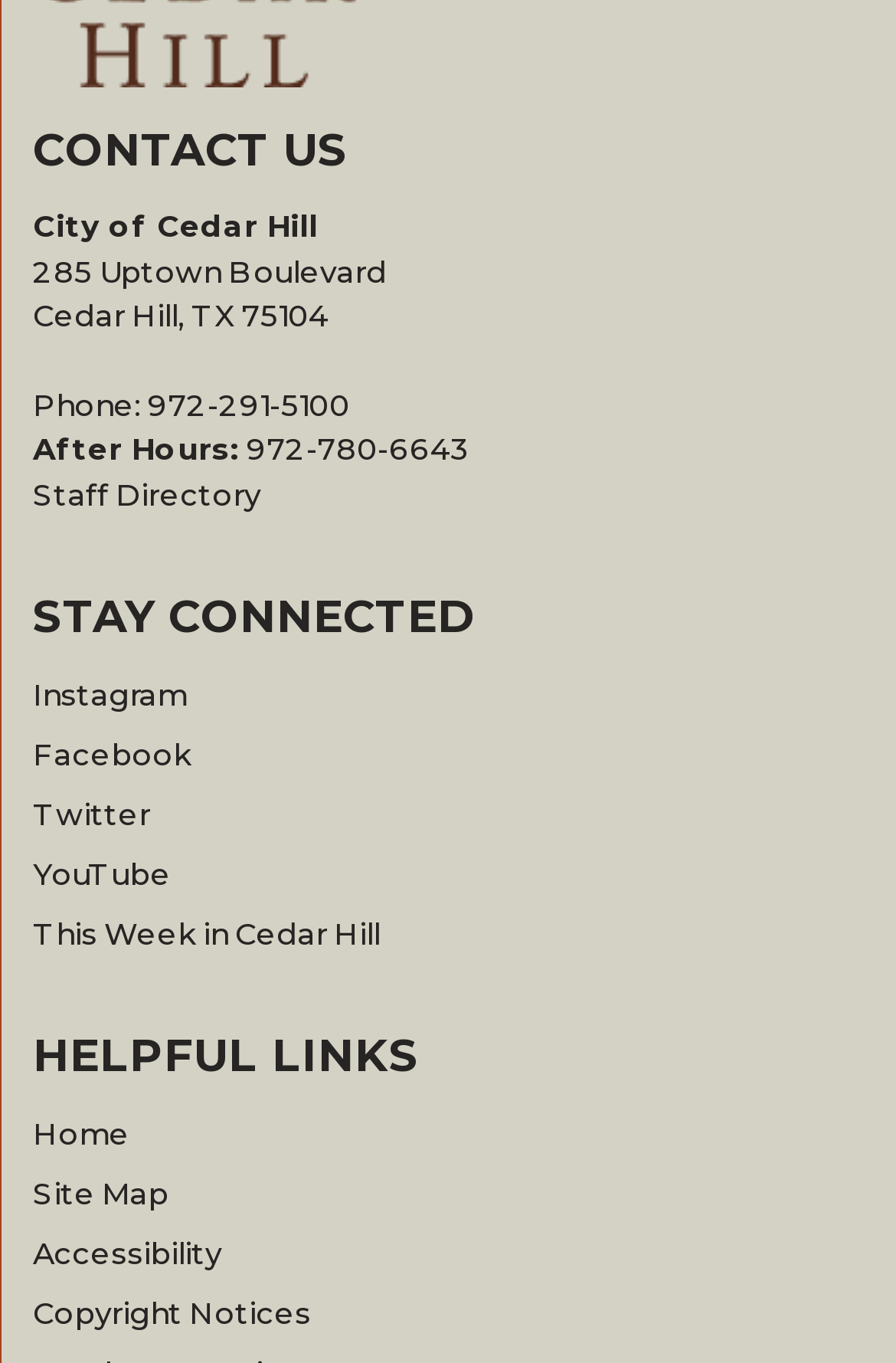Identify the bounding box coordinates for the UI element described by the following text: "Copyright Notices". Provide the coordinates as four float numbers between 0 and 1, in the format [left, top, right, bottom].

[0.037, 0.949, 0.347, 0.976]